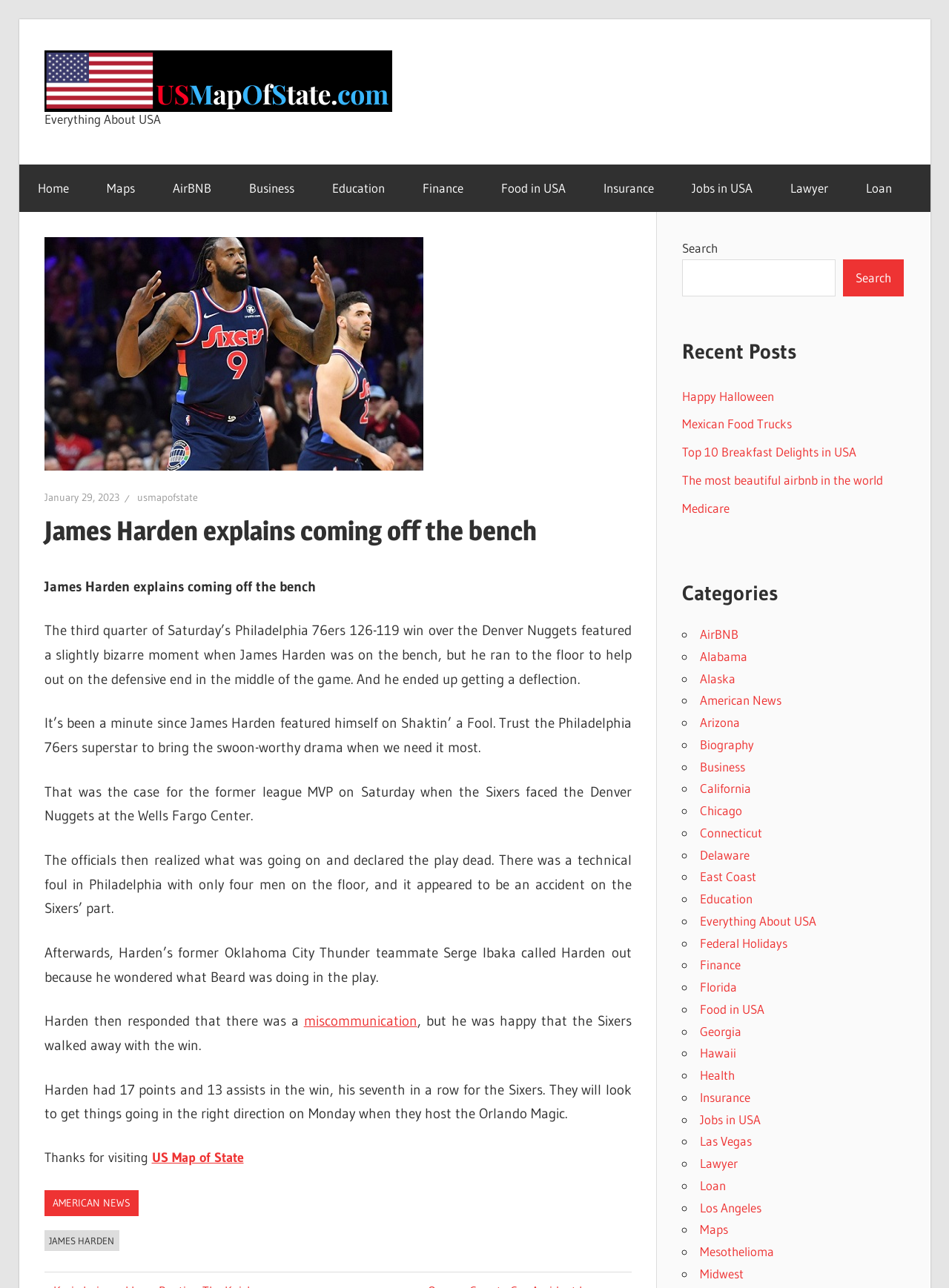From the element description: "Los Angeles", extract the bounding box coordinates of the UI element. The coordinates should be expressed as four float numbers between 0 and 1, in the order [left, top, right, bottom].

[0.737, 0.931, 0.802, 0.943]